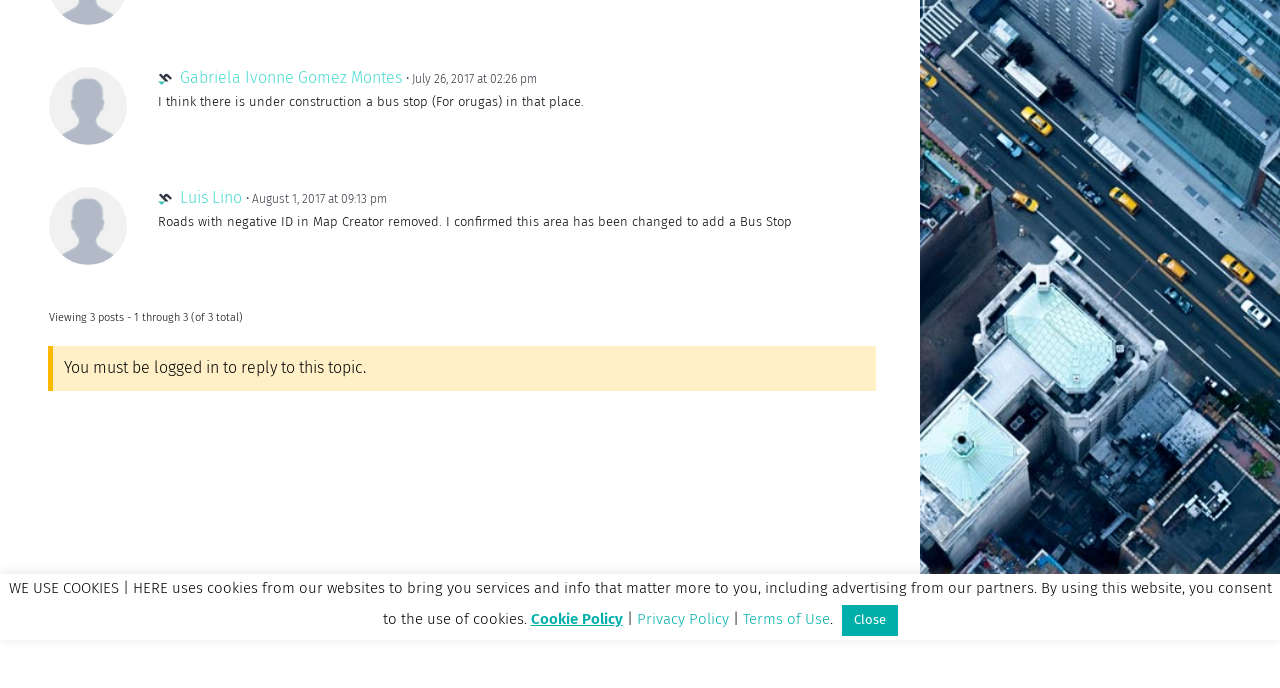Given the element description Close, specify the bounding box coordinates of the corresponding UI element in the format (top-left x, top-left y, bottom-right x, bottom-right y). All values must be between 0 and 1.

[0.657, 0.879, 0.701, 0.924]